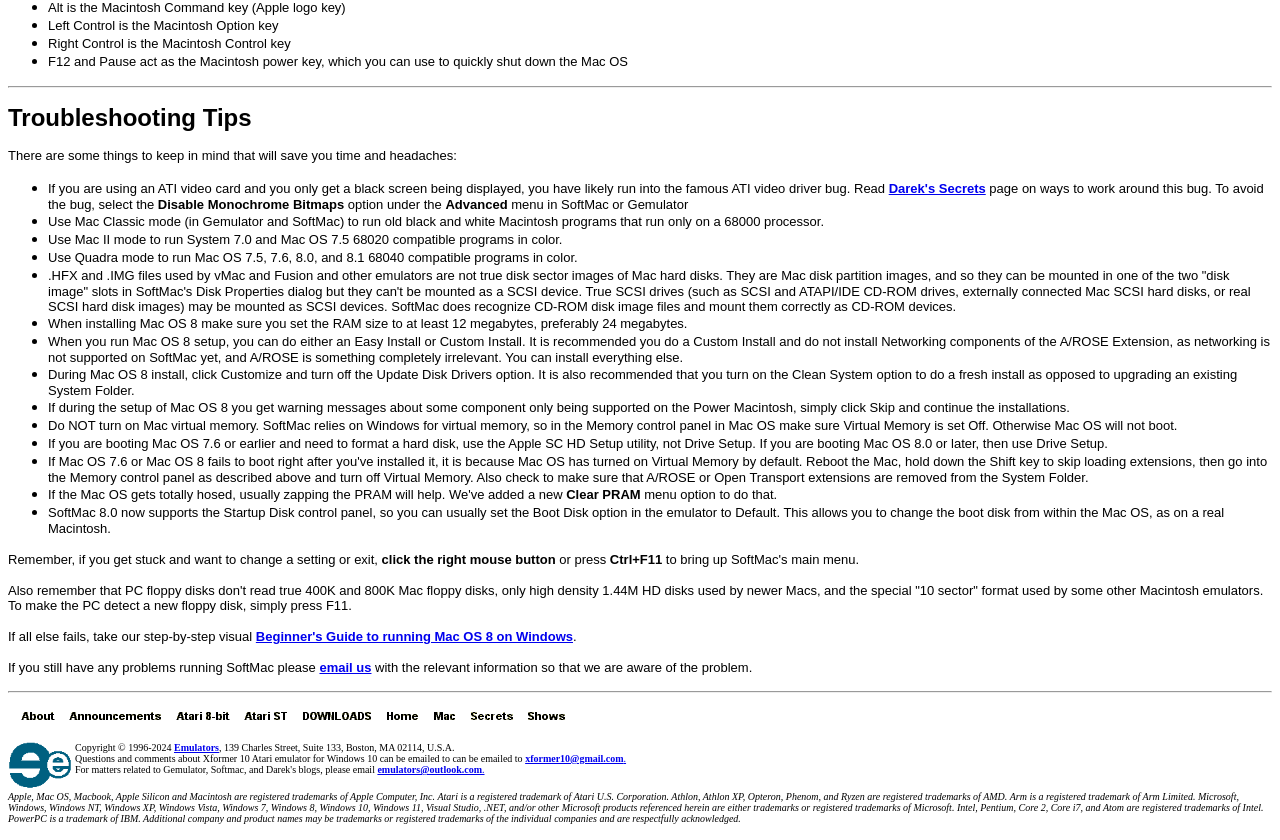Please answer the following question using a single word or phrase: 
What is the alternative to using Drive Setup for formatting hard disks in Mac OS 7.6 or earlier?

Apple SC HD Setup utility